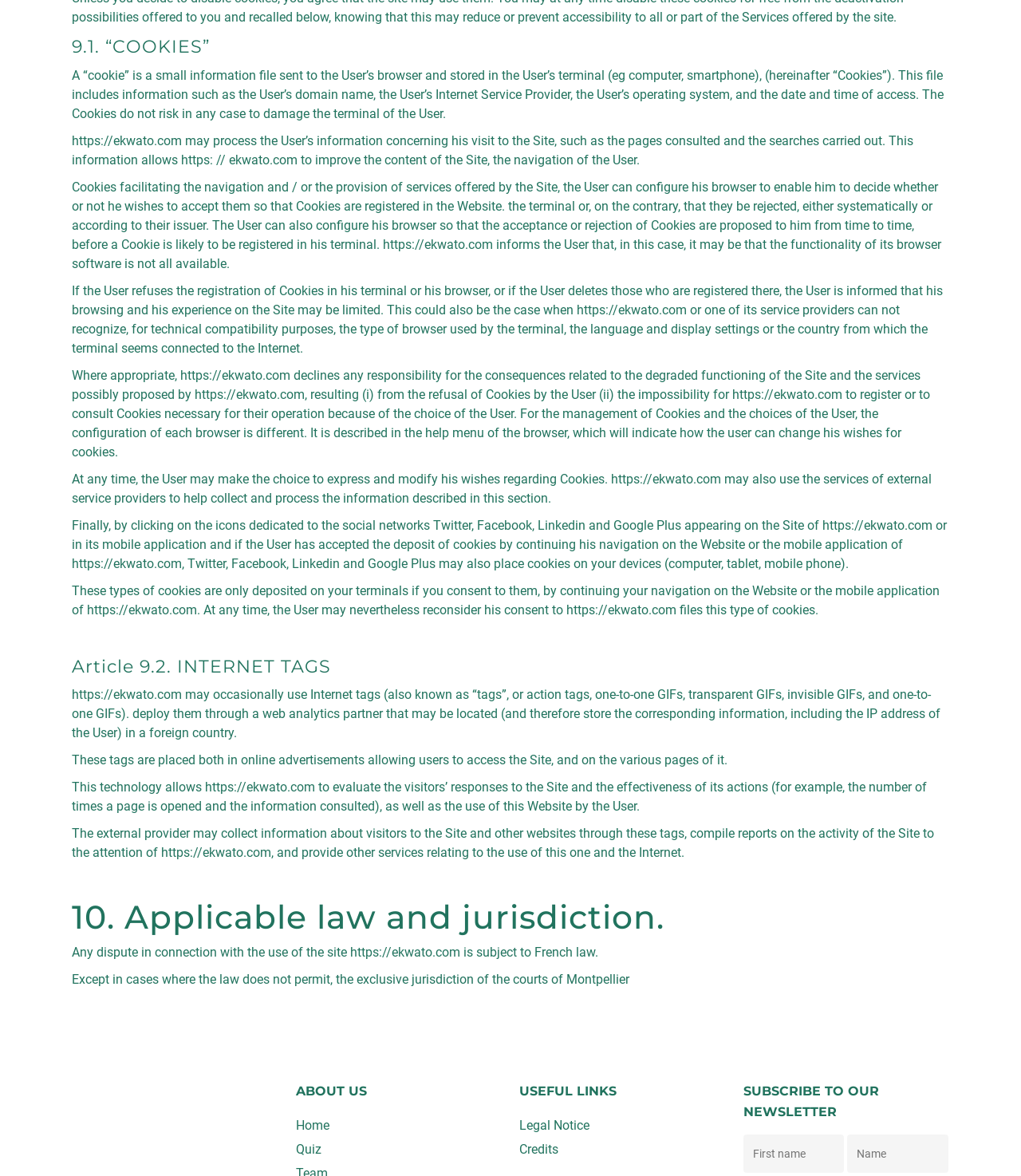Can users refuse cookies on this website?
Based on the image, answer the question with as much detail as possible.

According to the text, users can configure their browser to enable or disable cookies. They can also choose to accept or reject cookies on a case-by-case basis. If users refuse cookies, they may experience limited functionality on the website.